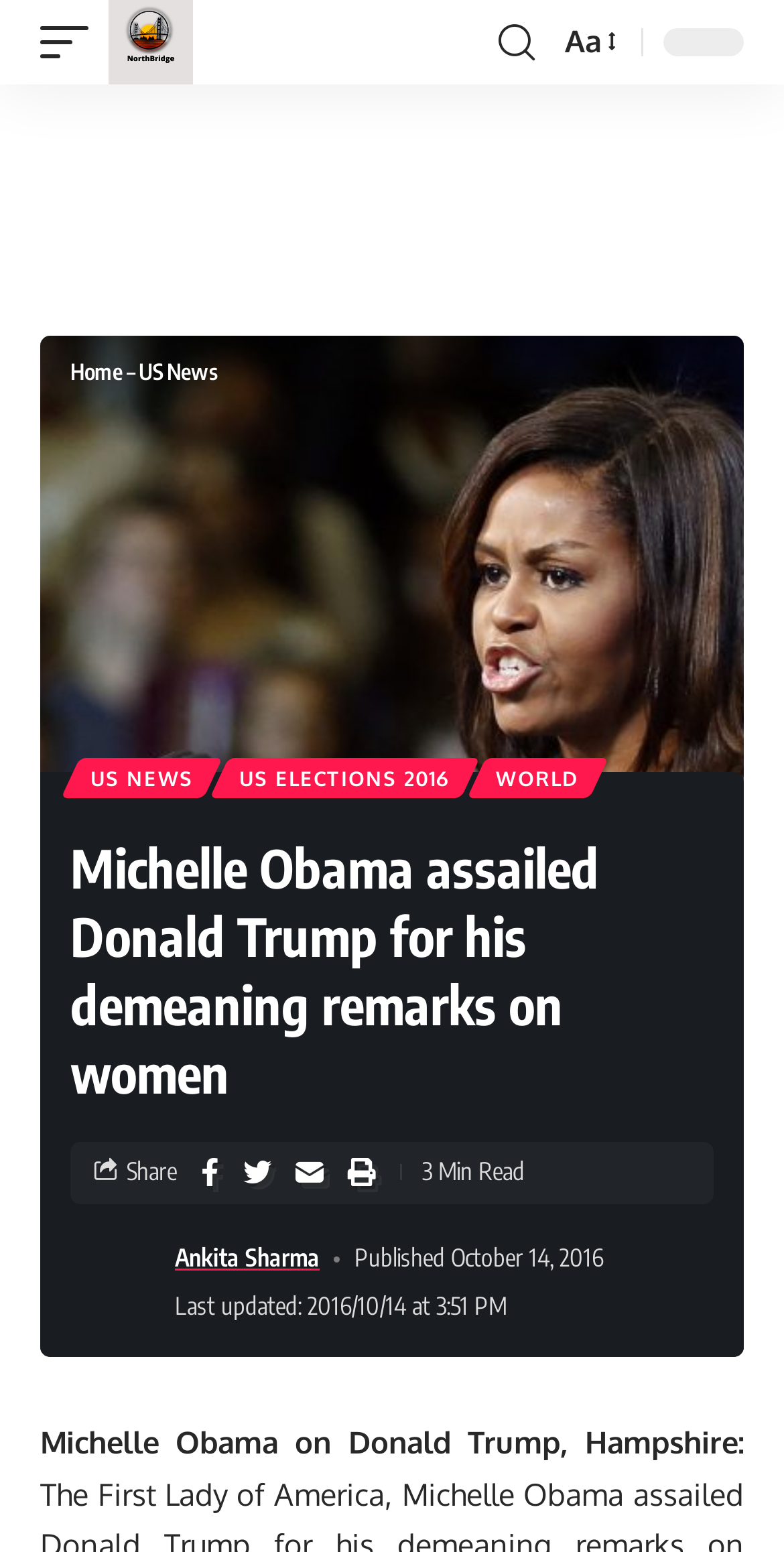Answer the following in one word or a short phrase: 
Who is the author of the article?

Ankita Sharma